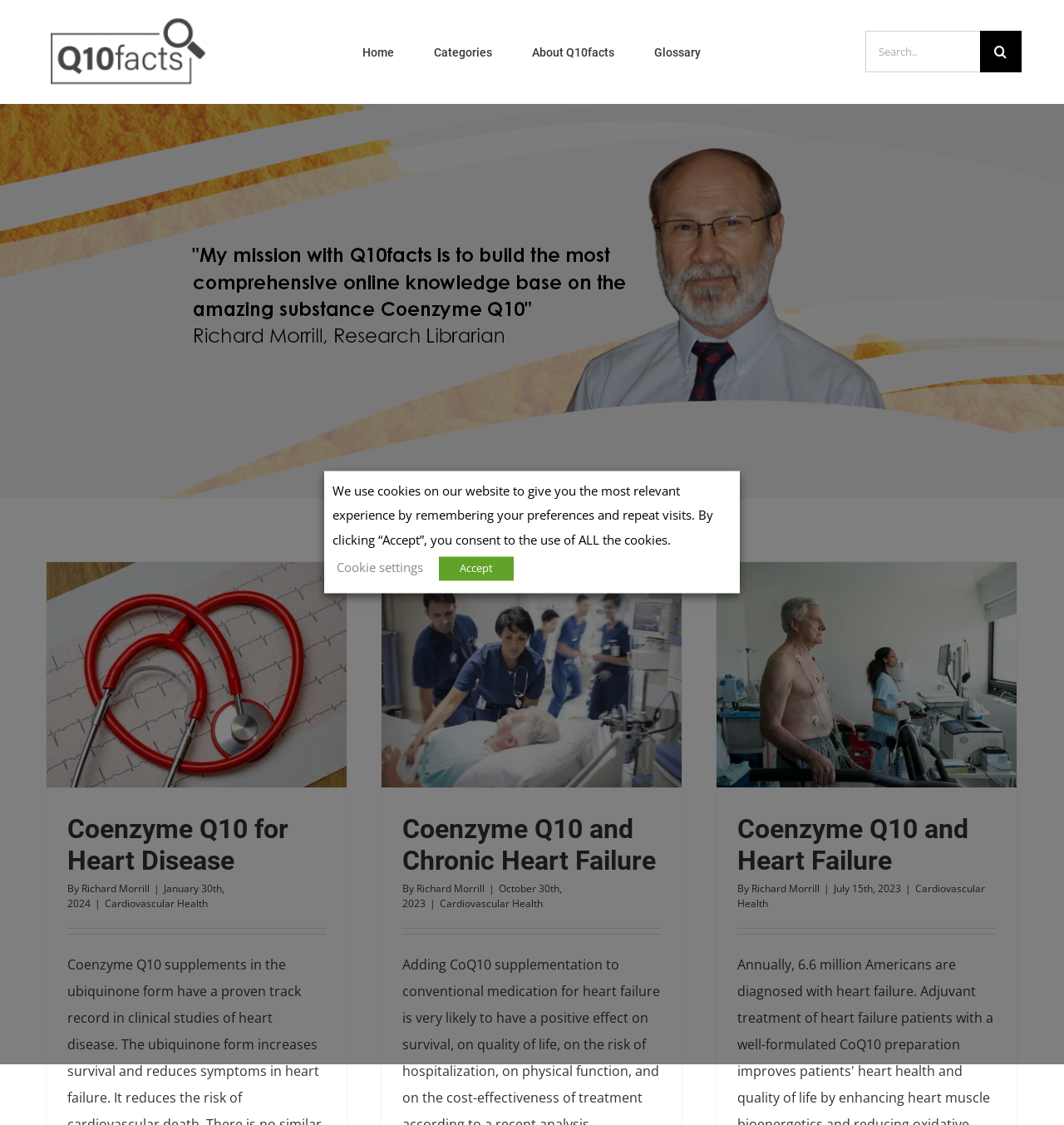Identify the bounding box for the described UI element. Provide the coordinates in (top-left x, top-left y, bottom-right x, bottom-right y) format with values ranging from 0 to 1: Go to Top

[0.904, 0.92, 0.941, 0.946]